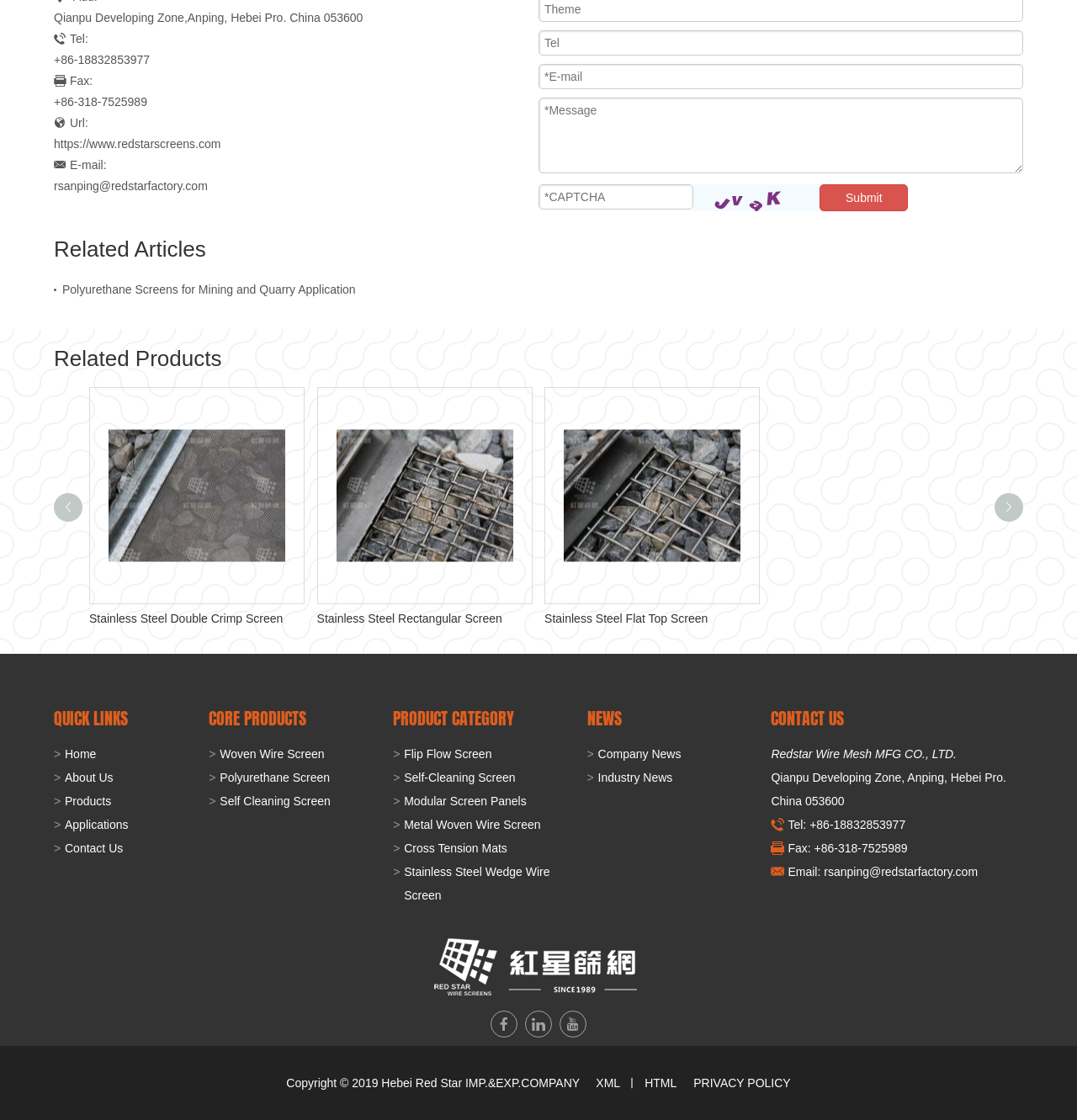What type of products does the company offer?
Refer to the image and offer an in-depth and detailed answer to the question.

The company offers various types of screens, including polyurethane screens, stainless steel screens, and woven wire screens, which can be inferred from the links and images on the webpage.